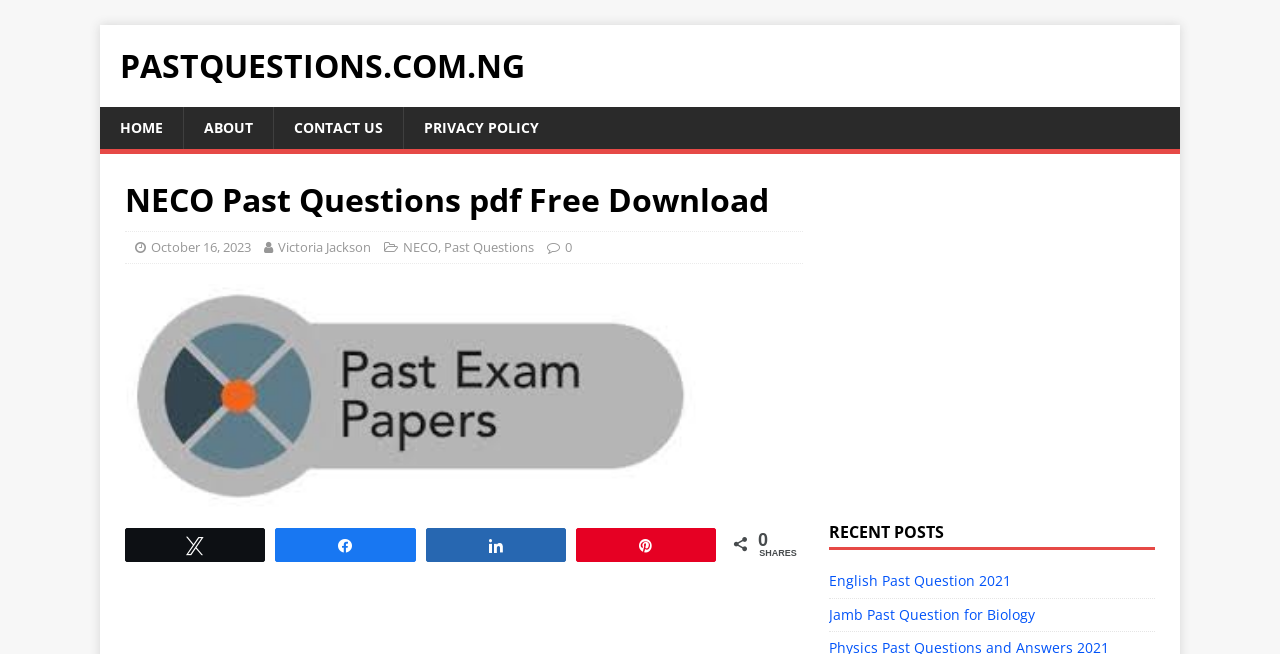Pinpoint the bounding box coordinates of the clickable element needed to complete the instruction: "Read about PRIVACY POLICY". The coordinates should be provided as four float numbers between 0 and 1: [left, top, right, bottom].

[0.315, 0.164, 0.437, 0.228]